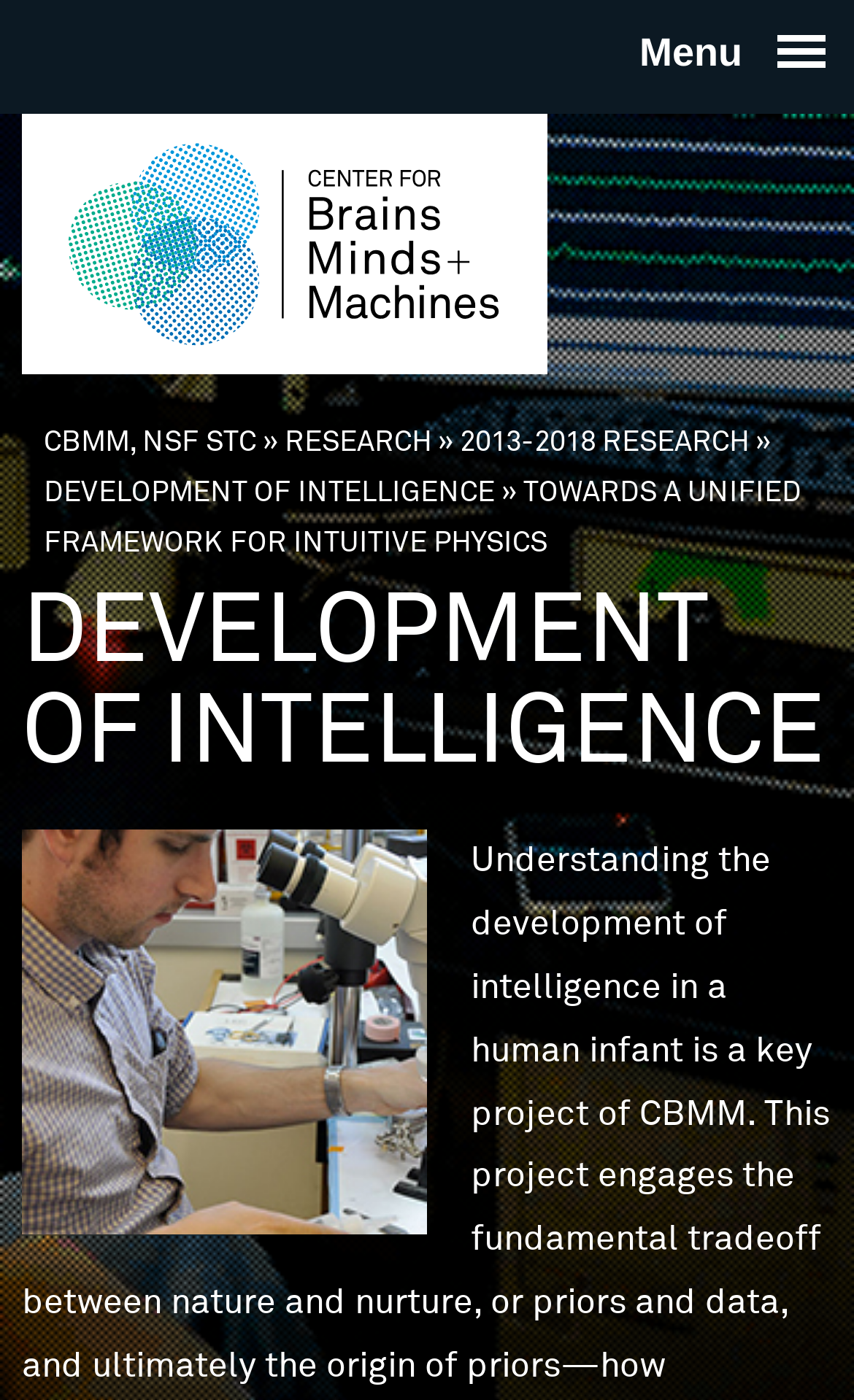Identify the bounding box of the UI component described as: "Research".

[0.333, 0.306, 0.505, 0.326]